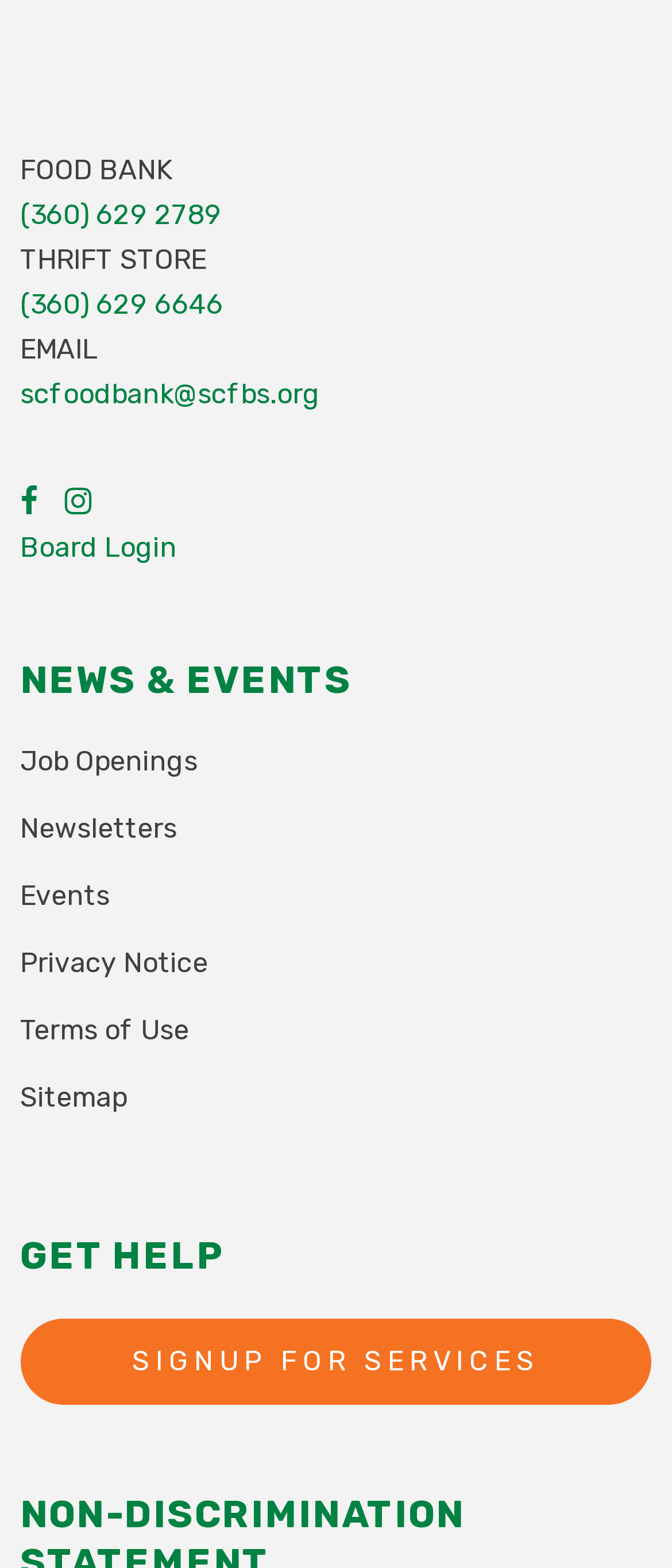Provide the bounding box coordinates of the HTML element described by the text: "Job Openings".

[0.03, 0.474, 0.97, 0.498]